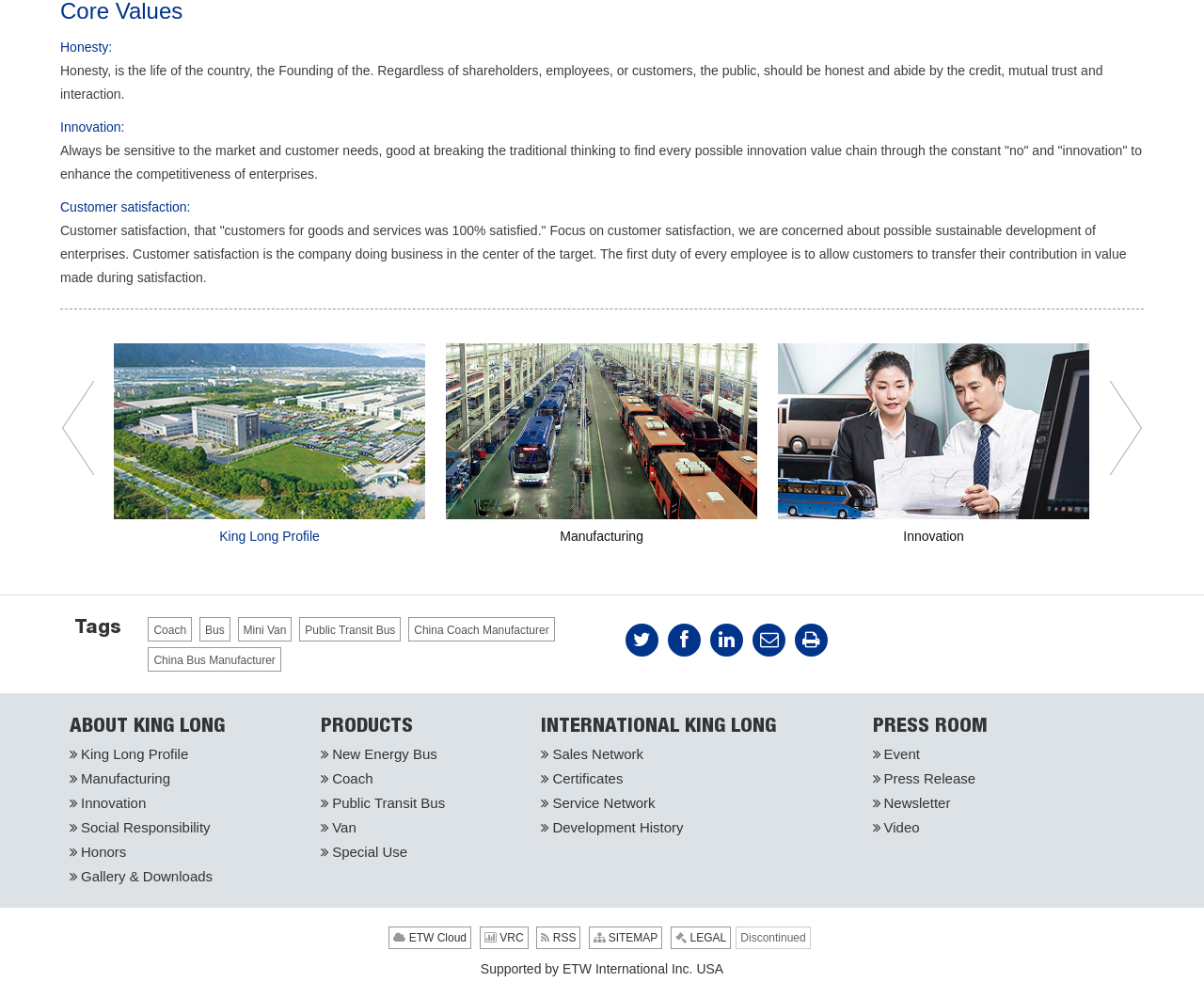Determine the bounding box coordinates (top-left x, top-left y, bottom-right x, bottom-right y) of the UI element described in the following text: title="Manufacturing"

[0.37, 0.343, 0.63, 0.521]